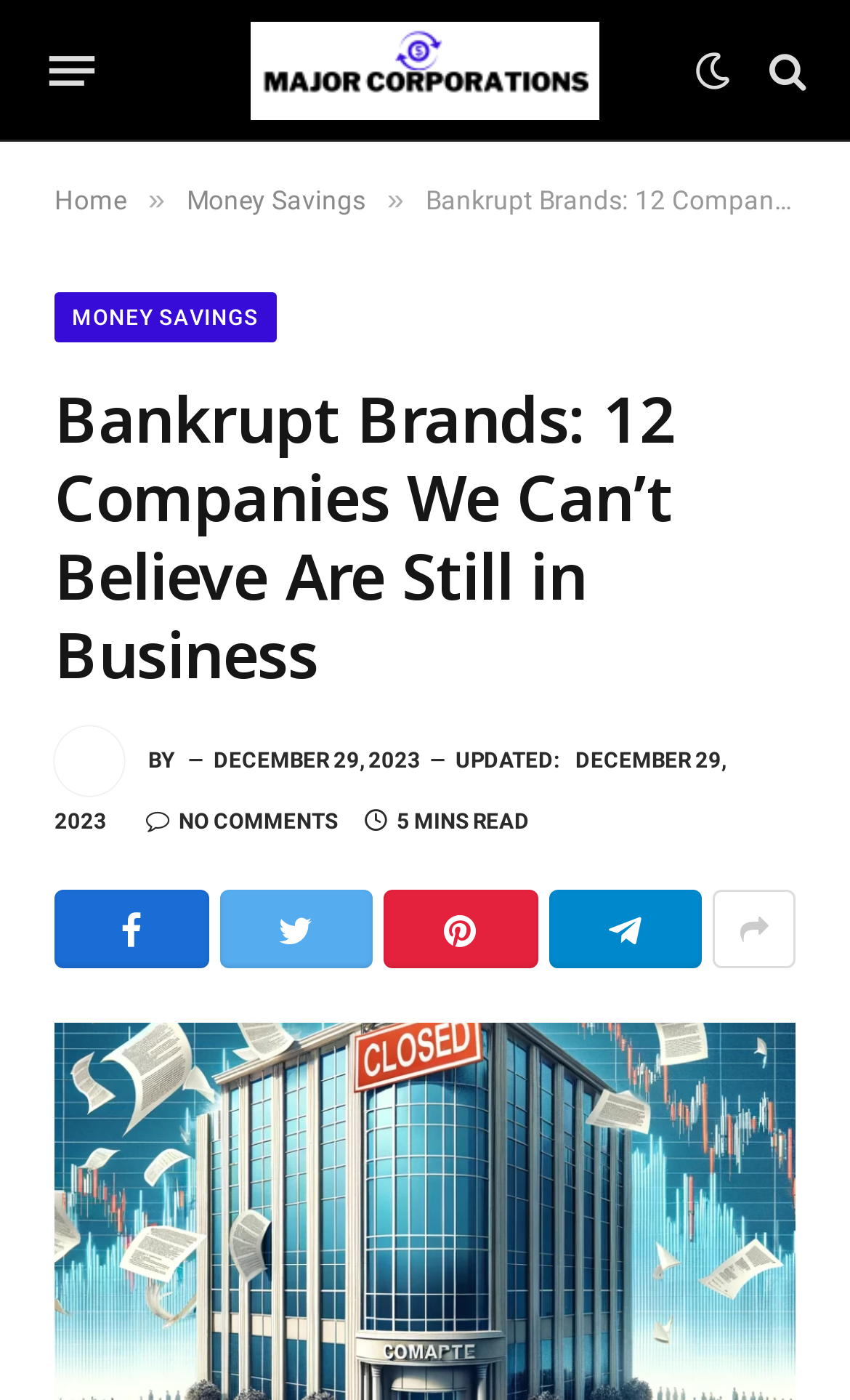Could you provide the bounding box coordinates for the portion of the screen to click to complete this instruction: "Visit the home page"?

[0.064, 0.132, 0.149, 0.154]